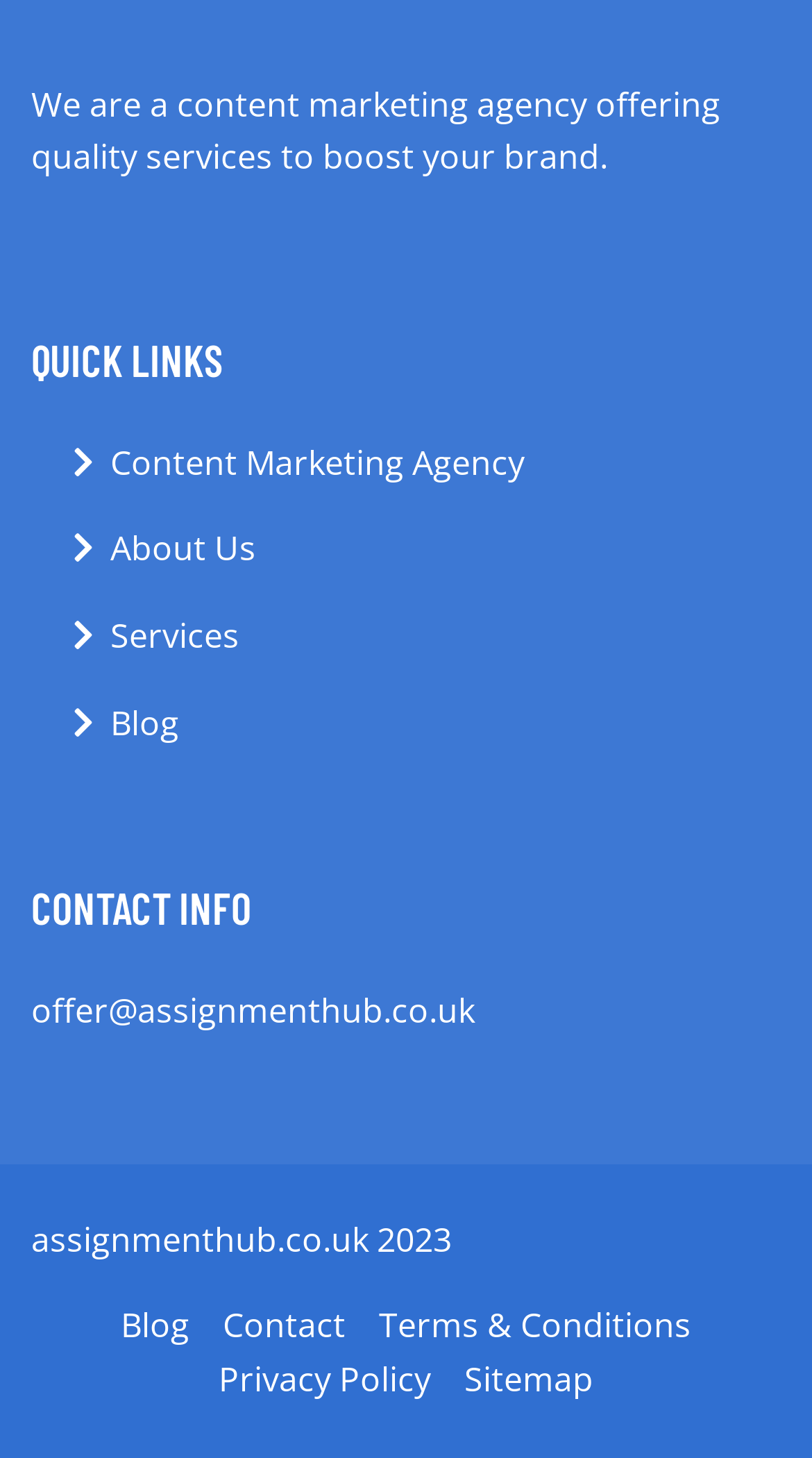Given the webpage screenshot and the description, determine the bounding box coordinates (top-left x, top-left y, bottom-right x, bottom-right y) that define the location of the UI element matching this description: Content Marketing Agency

[0.136, 0.3, 0.646, 0.336]